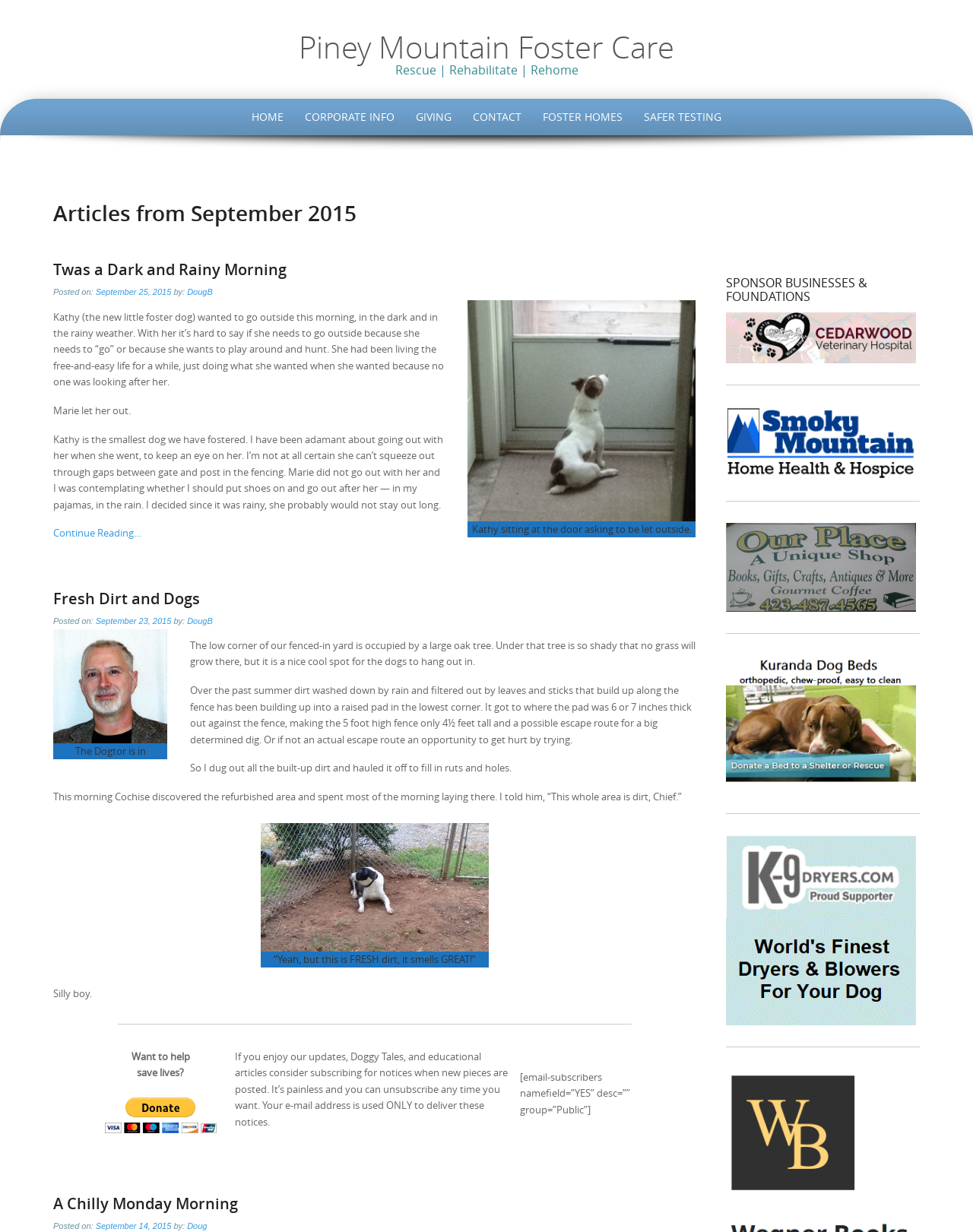How many articles are on the webpage?
Please answer using one word or phrase, based on the screenshot.

3